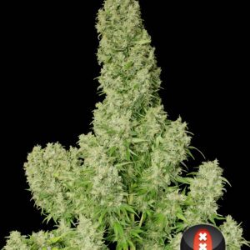What is the purpose of the logo in the bottom corner?
Based on the image, give a one-word or short phrase answer.

Branding